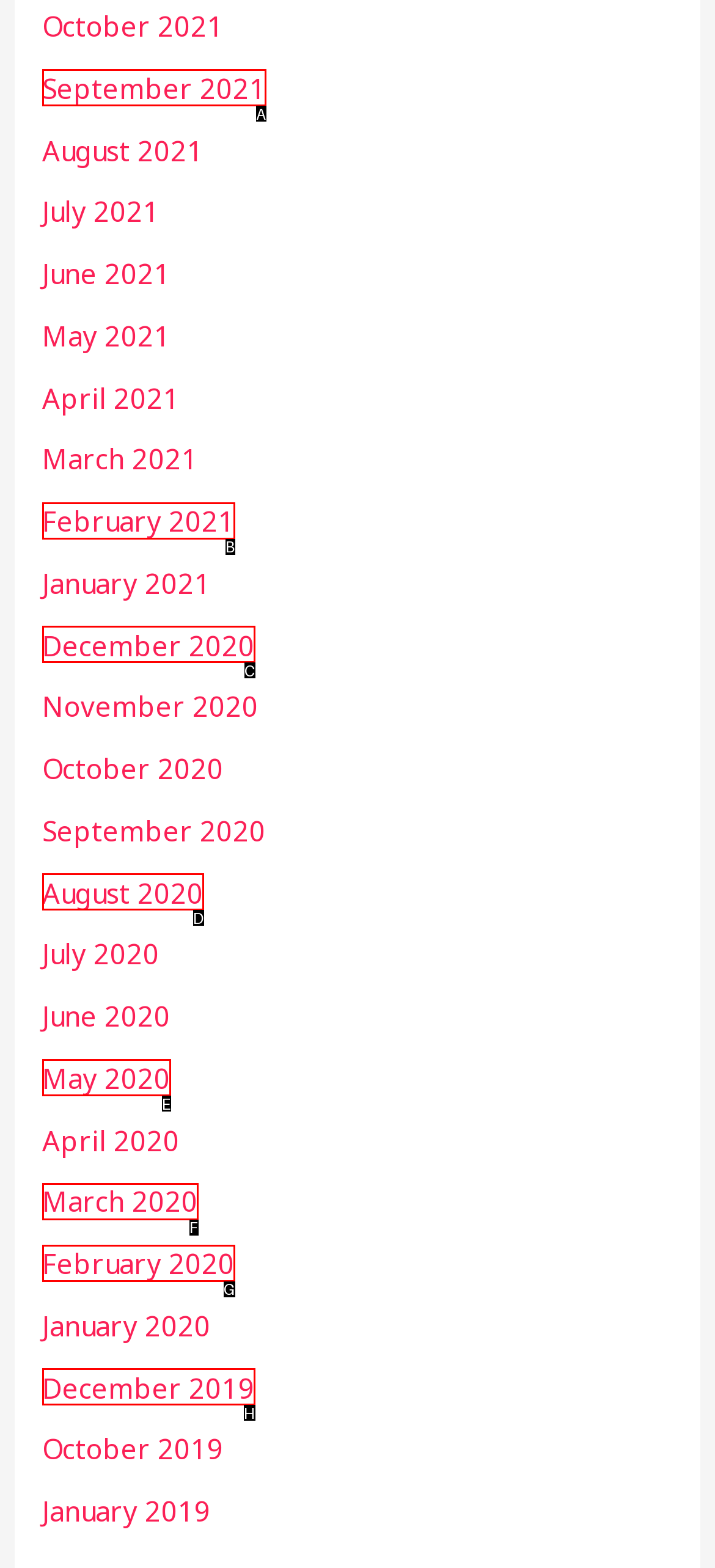Identify the HTML element that best fits the description: August 2020. Respond with the letter of the corresponding element.

D